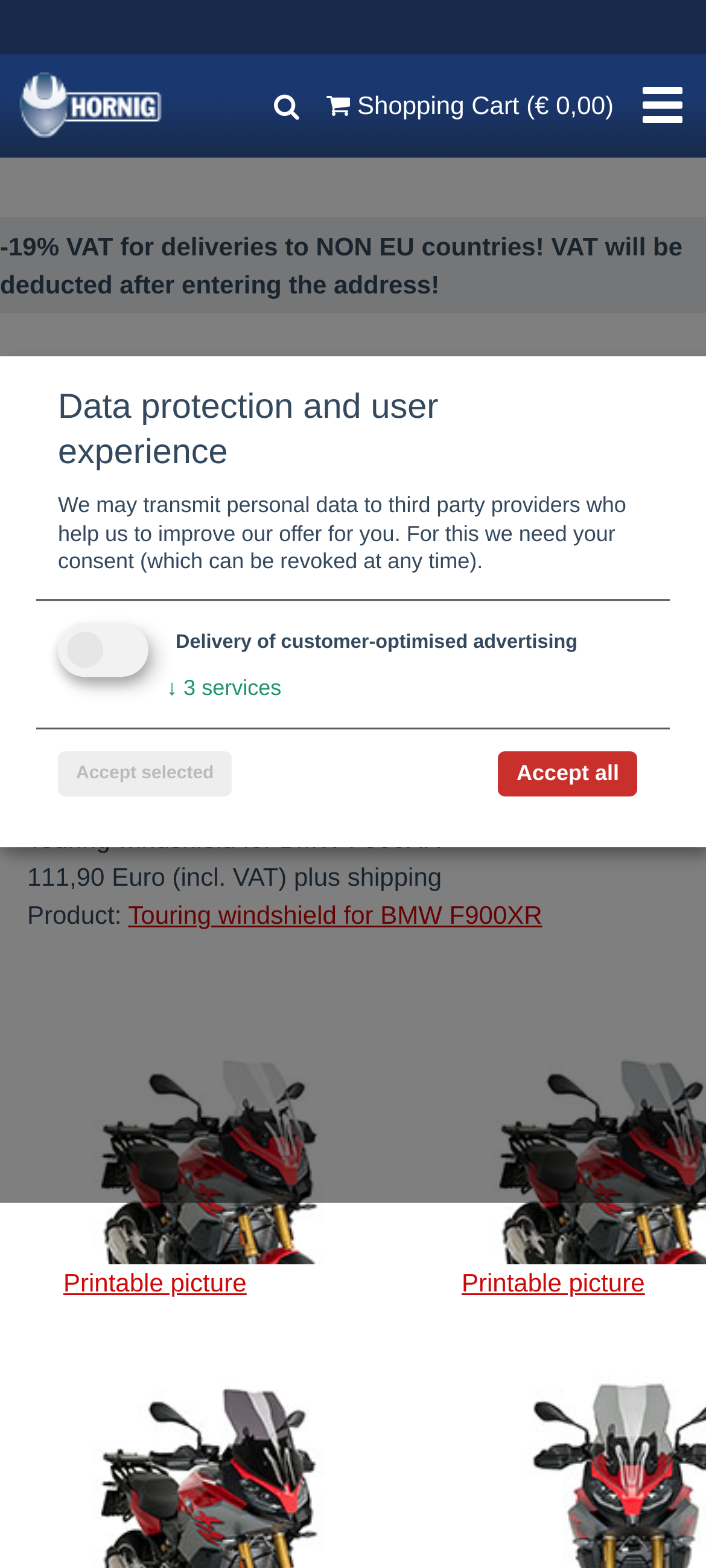Give a one-word or phrase response to the following question: What is the size of the Touring windshield?

565 x 360mm